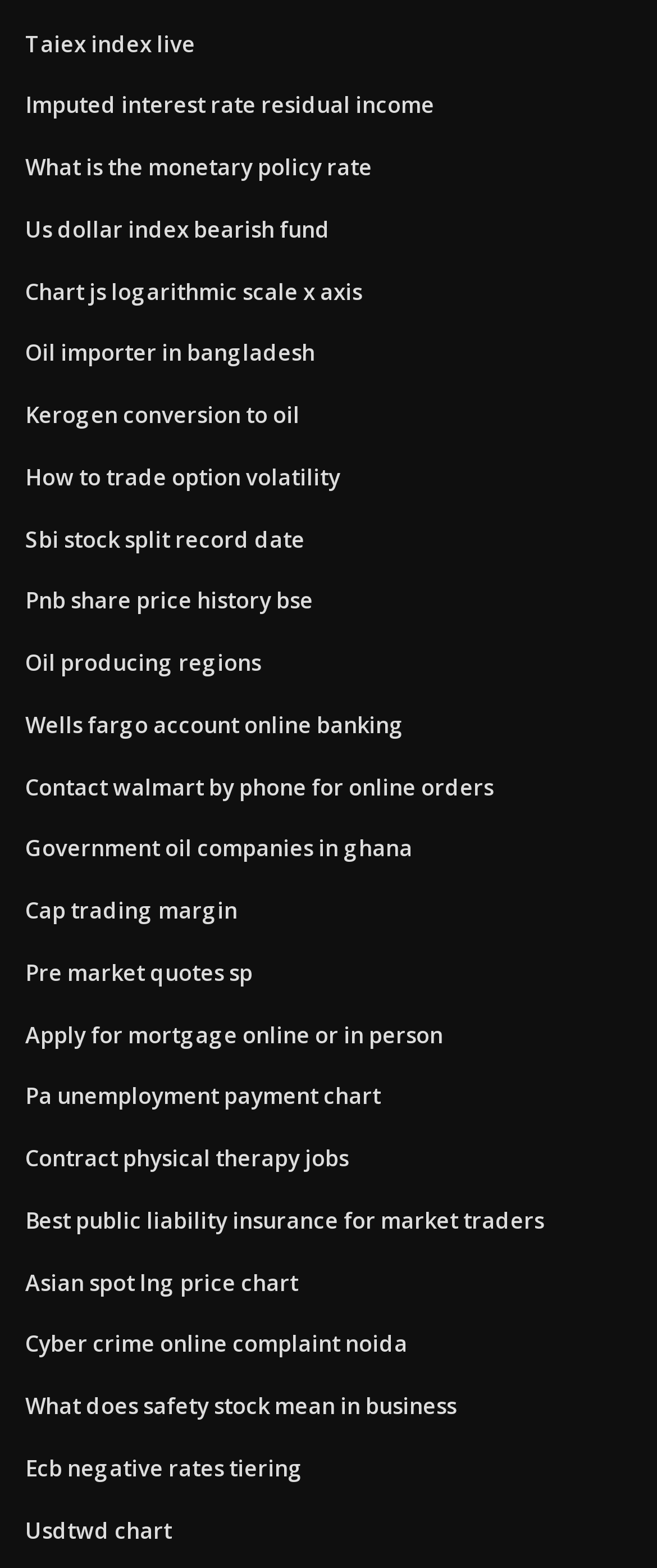Please provide a detailed answer to the question below by examining the image:
What is the topic of the first link?

The first link on the webpage has the text 'Taiex index live', which suggests that it is related to a live index of the Taiwan Stock Exchange.